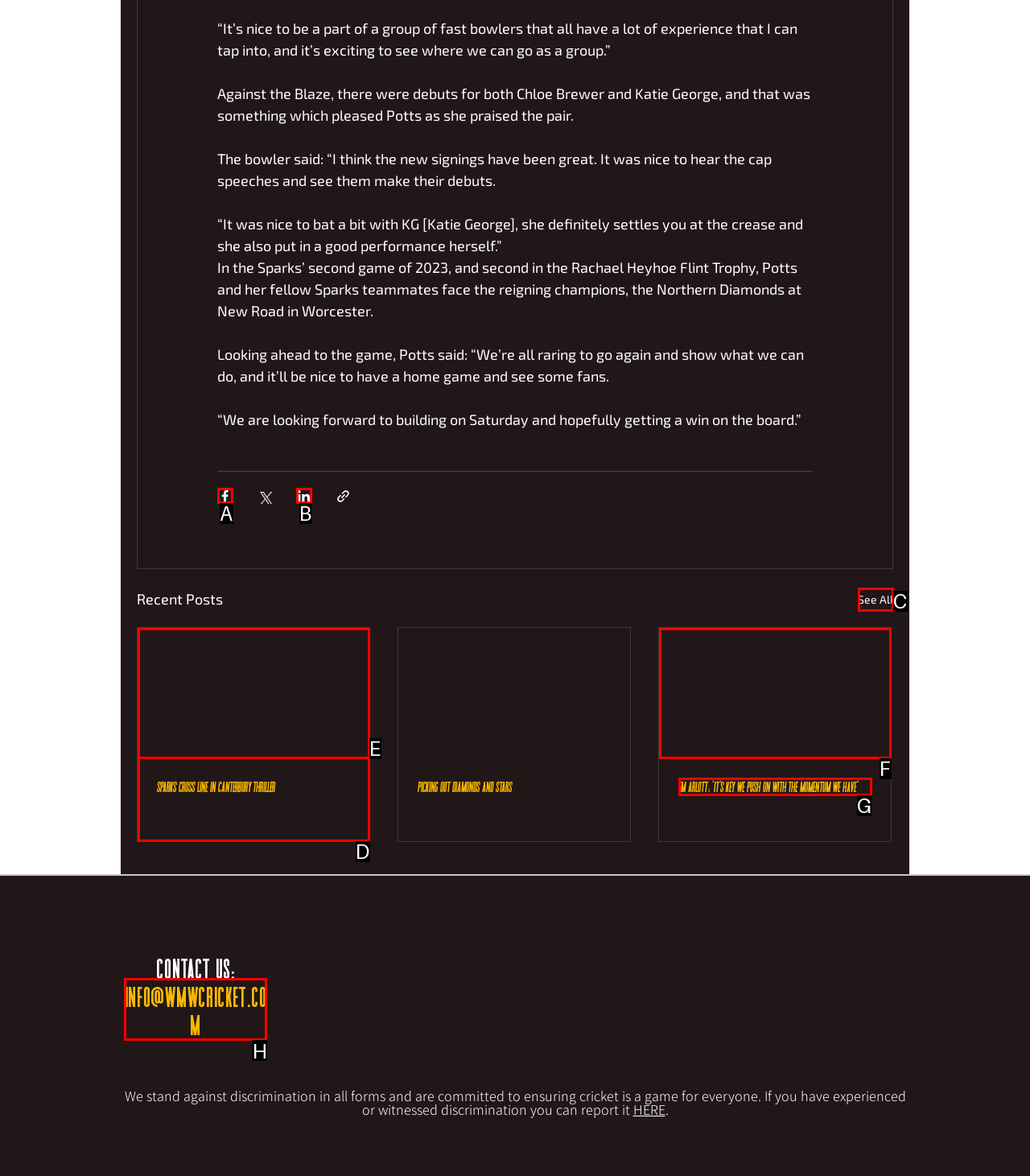Determine which HTML element to click for this task: Contact us via email Provide the letter of the selected choice.

H